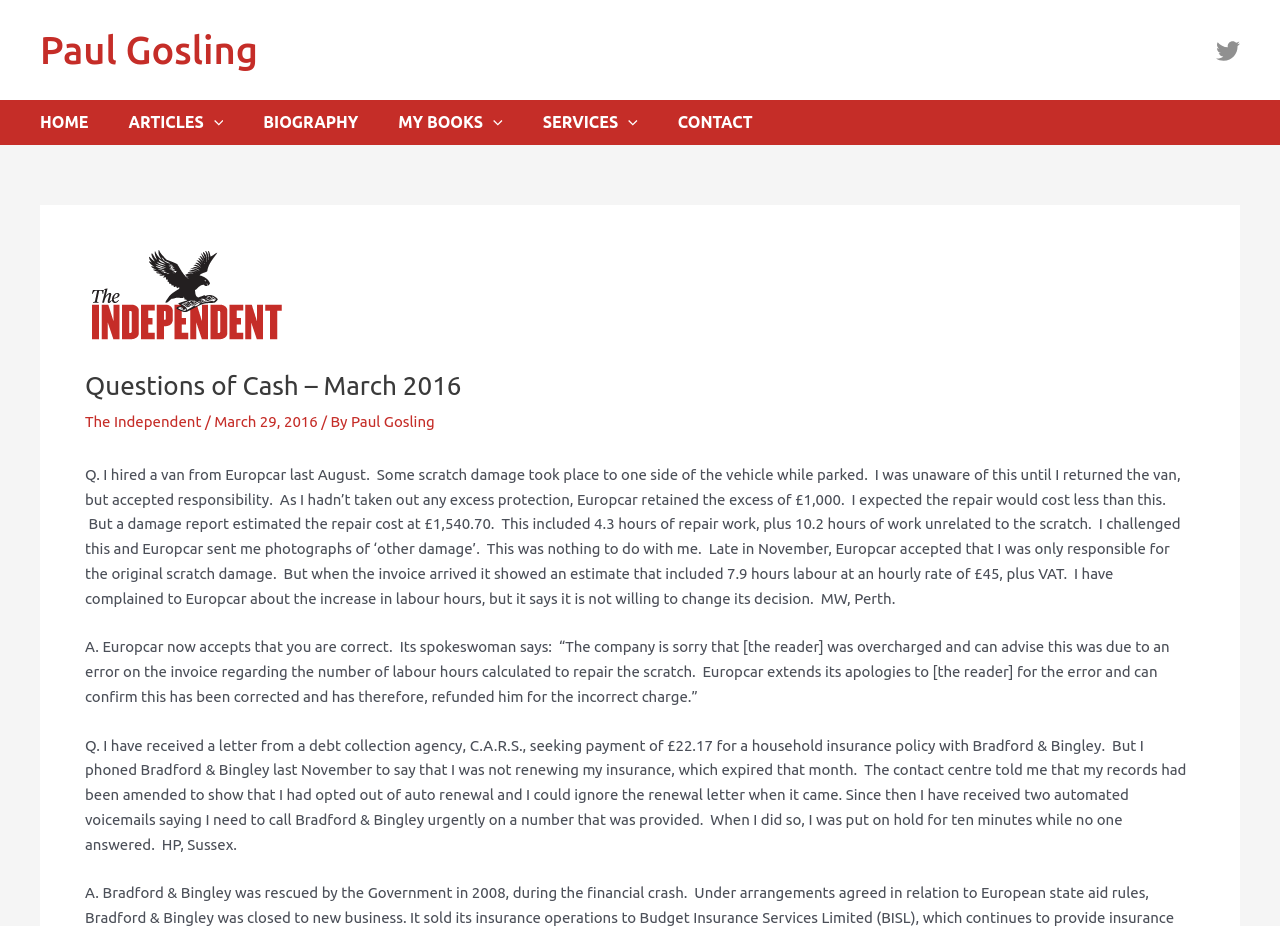Locate the bounding box coordinates of the element's region that should be clicked to carry out the following instruction: "Click on the 'CONTACT' link". The coordinates need to be four float numbers between 0 and 1, i.e., [left, top, right, bottom].

[0.53, 0.108, 0.619, 0.157]